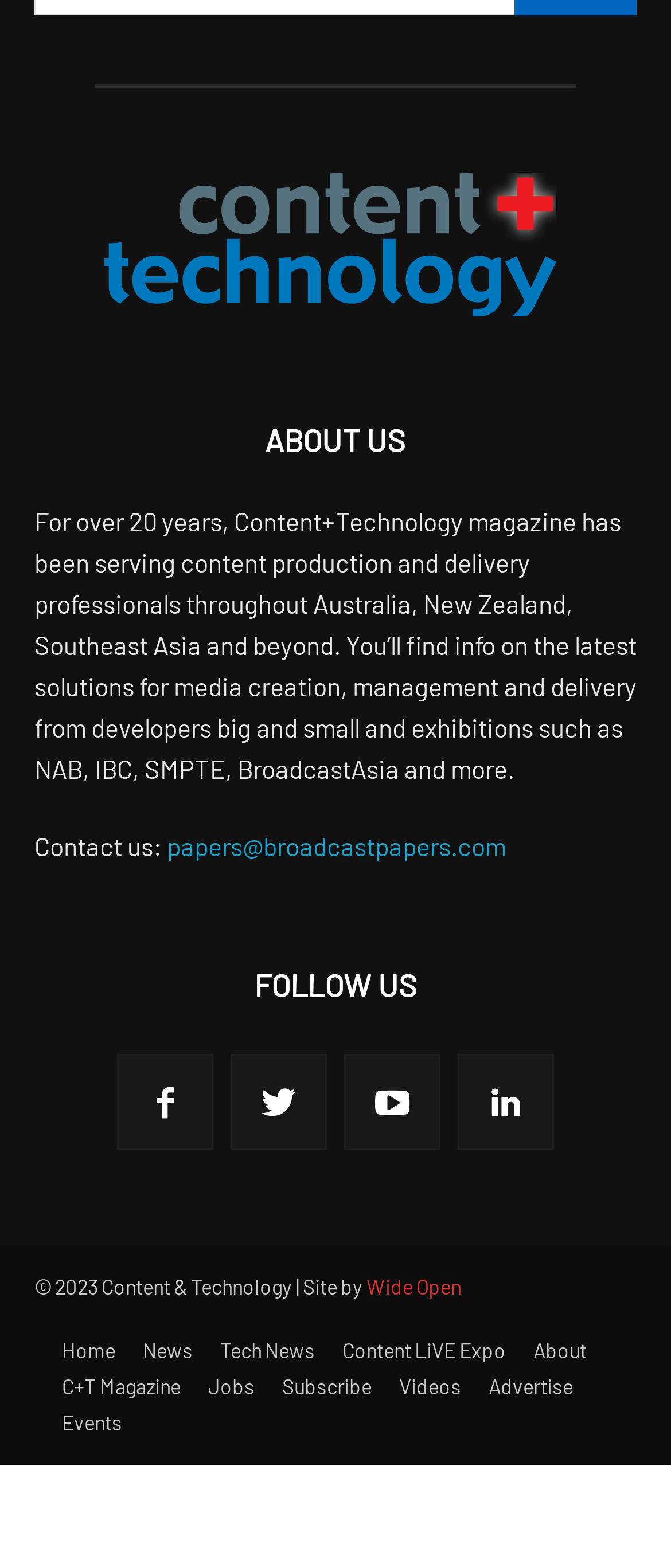Identify the bounding box coordinates of the area you need to click to perform the following instruction: "Contact us through email".

[0.249, 0.529, 0.754, 0.549]